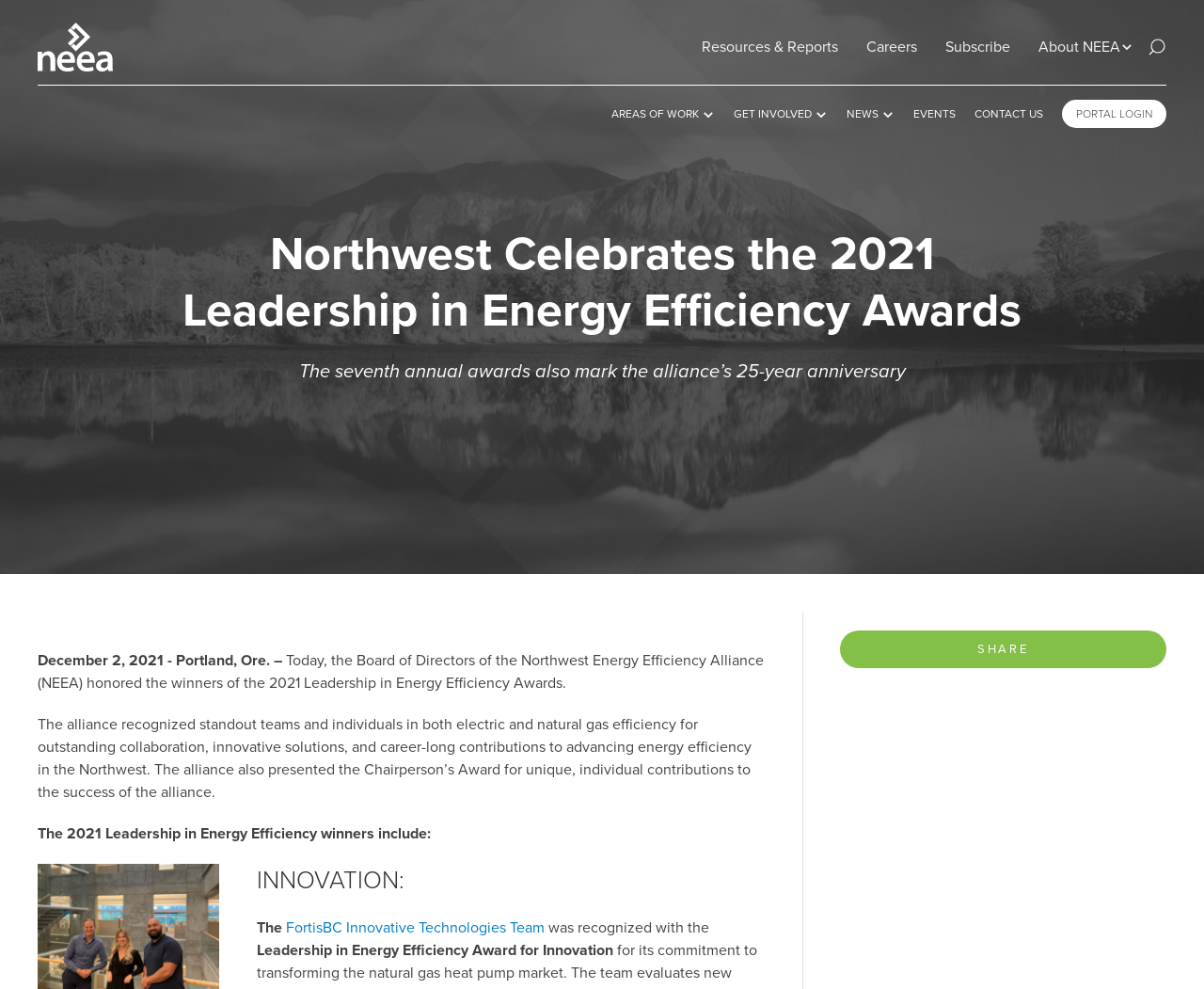Please identify the bounding box coordinates of the element that needs to be clicked to perform the following instruction: "Share the page".

[0.698, 0.637, 0.968, 0.676]